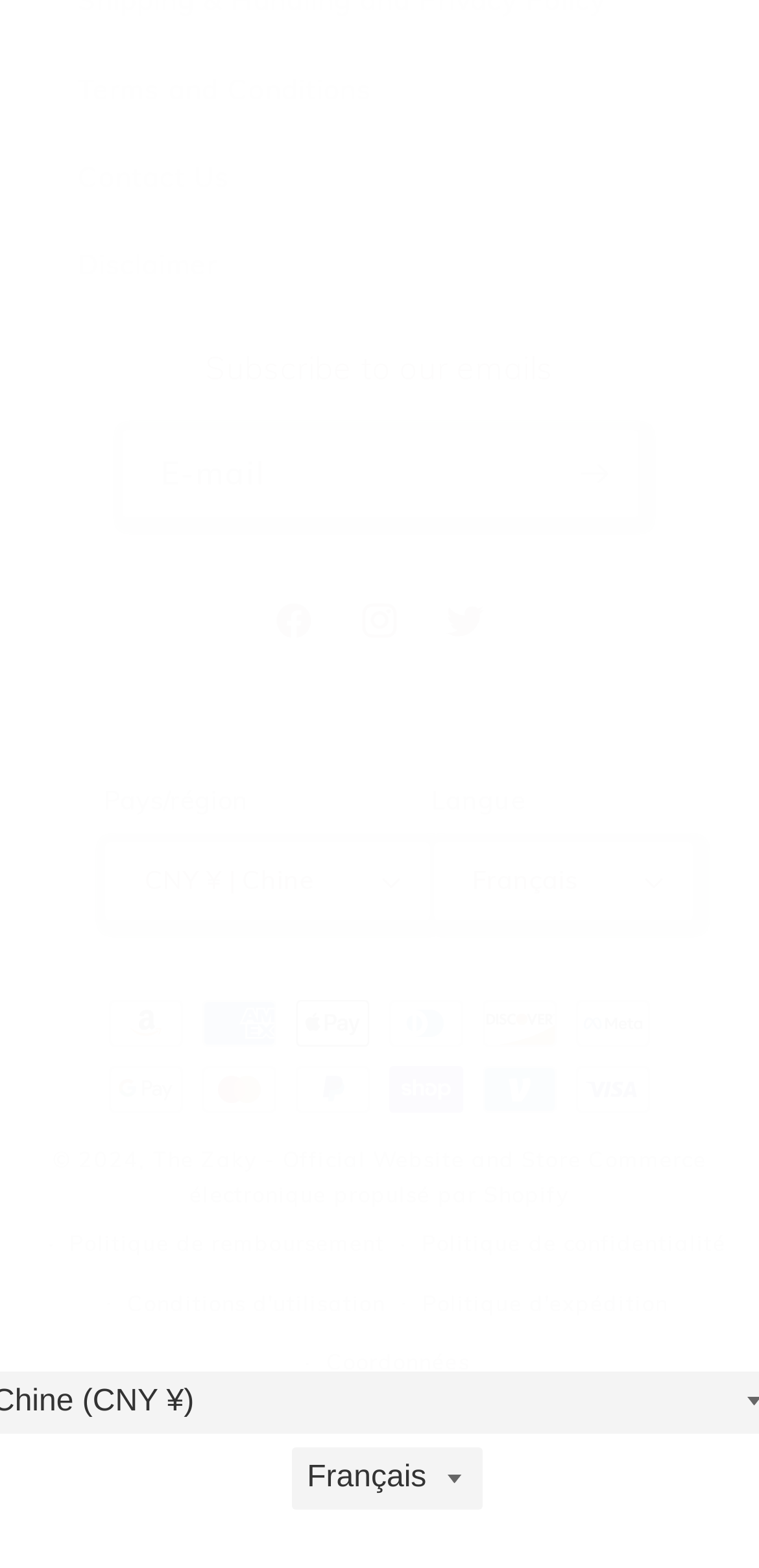Please answer the following question using a single word or phrase: What social media platforms are linked?

Facebook, Instagram, Twitter